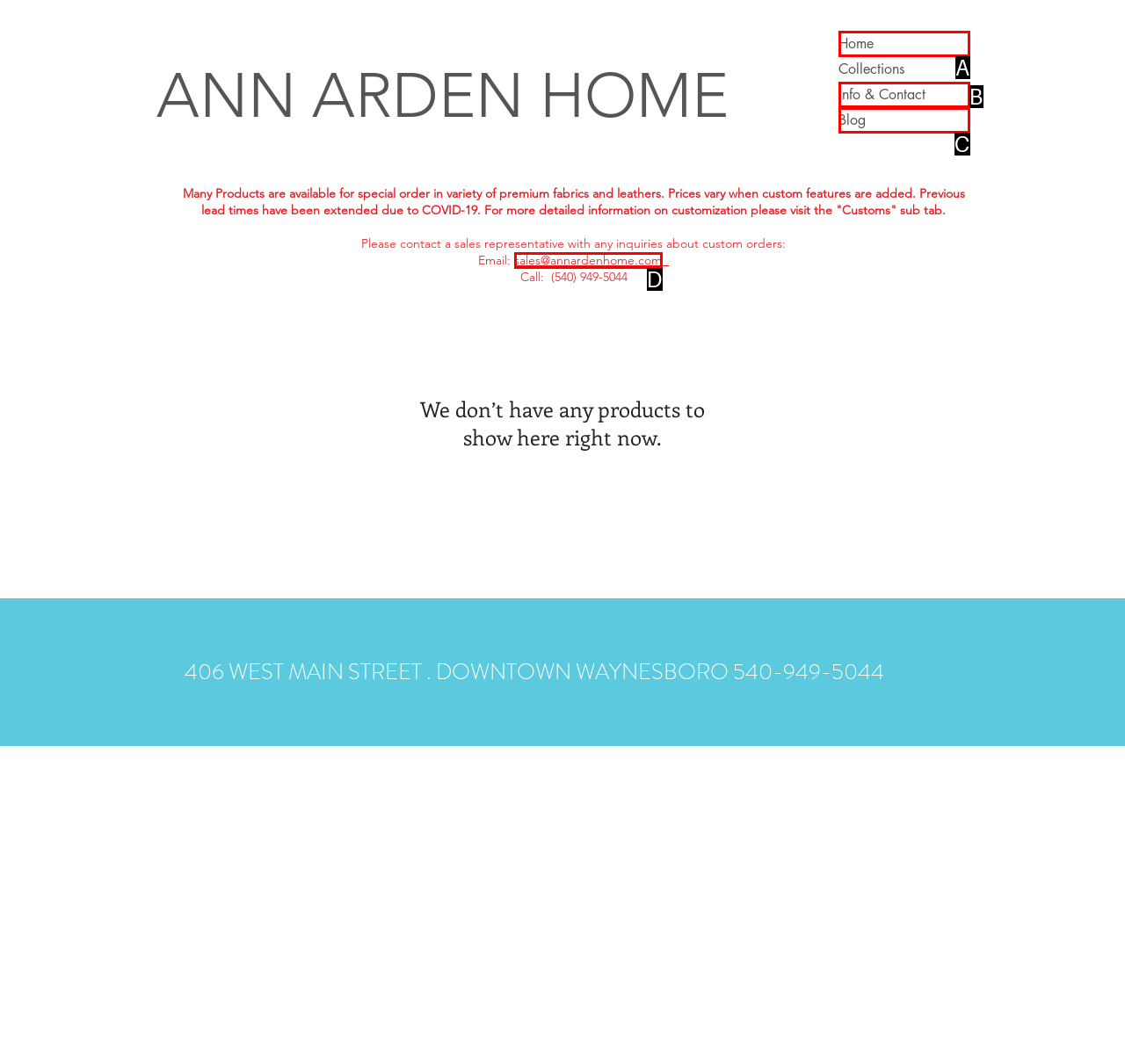Determine which option fits the element description: Info & Contact
Answer with the option’s letter directly.

B